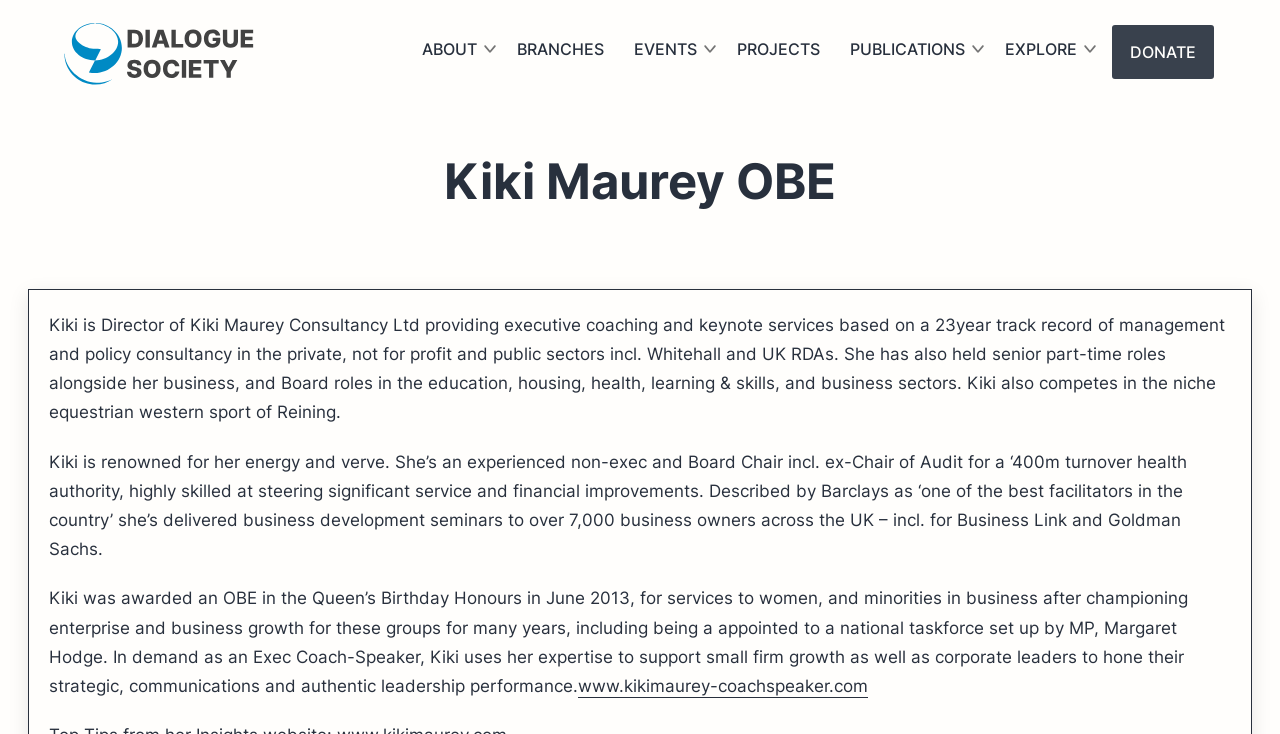Predict the bounding box coordinates of the area that should be clicked to accomplish the following instruction: "Click on the ABOUT link". The bounding box coordinates should consist of four float numbers between 0 and 1, i.e., [left, top, right, bottom].

[0.318, 0.034, 0.392, 0.099]